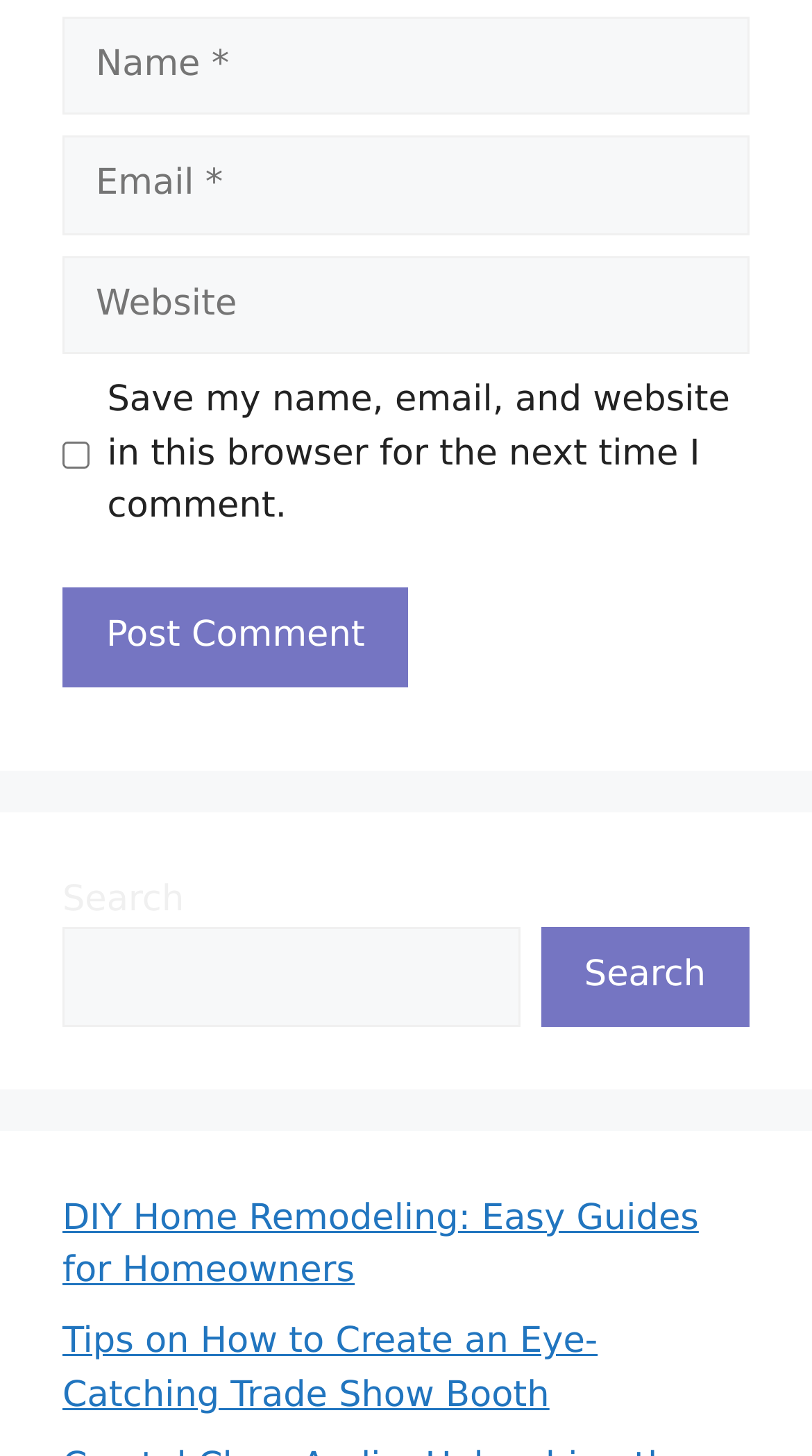Utilize the information from the image to answer the question in detail:
What is the purpose of the checkbox?

The checkbox has a label 'Save my name, email, and website in this browser for the next time I comment.' which suggests that its purpose is to save the user's comment information for future use.